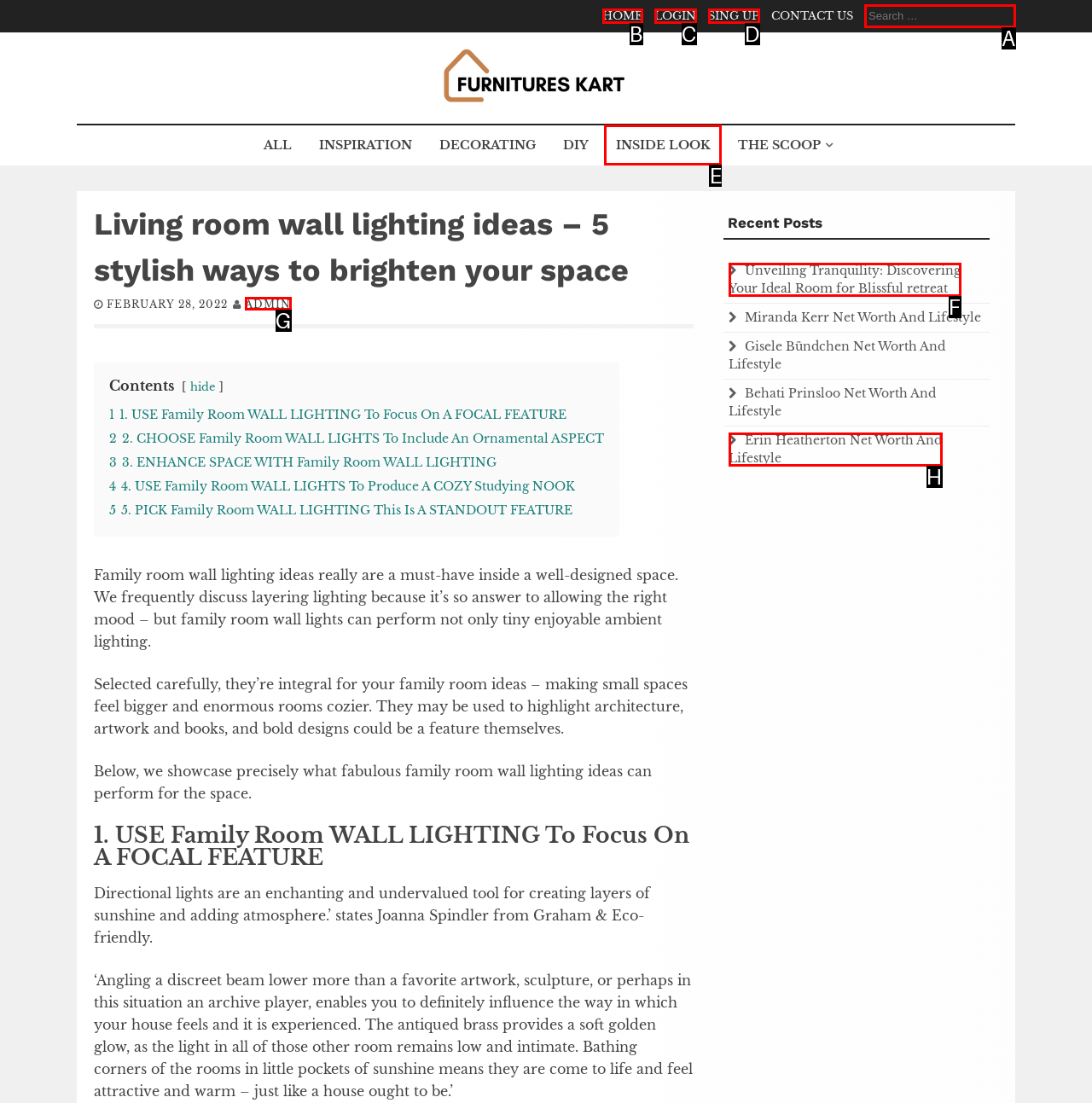Identify the HTML element that should be clicked to accomplish the task: Search for something
Provide the option's letter from the given choices.

A